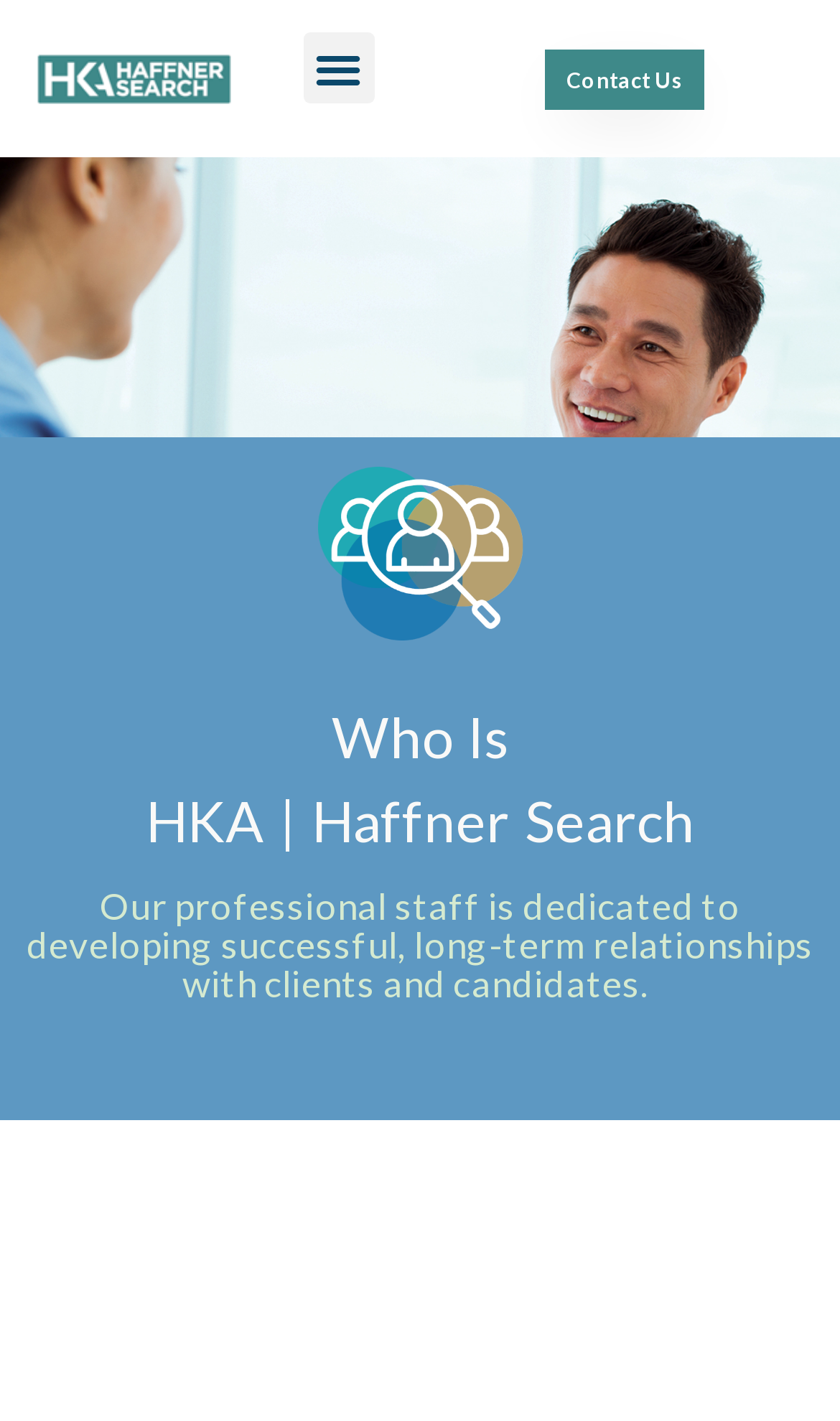Highlight the bounding box of the UI element that corresponds to this description: "Menu".

[0.36, 0.023, 0.445, 0.073]